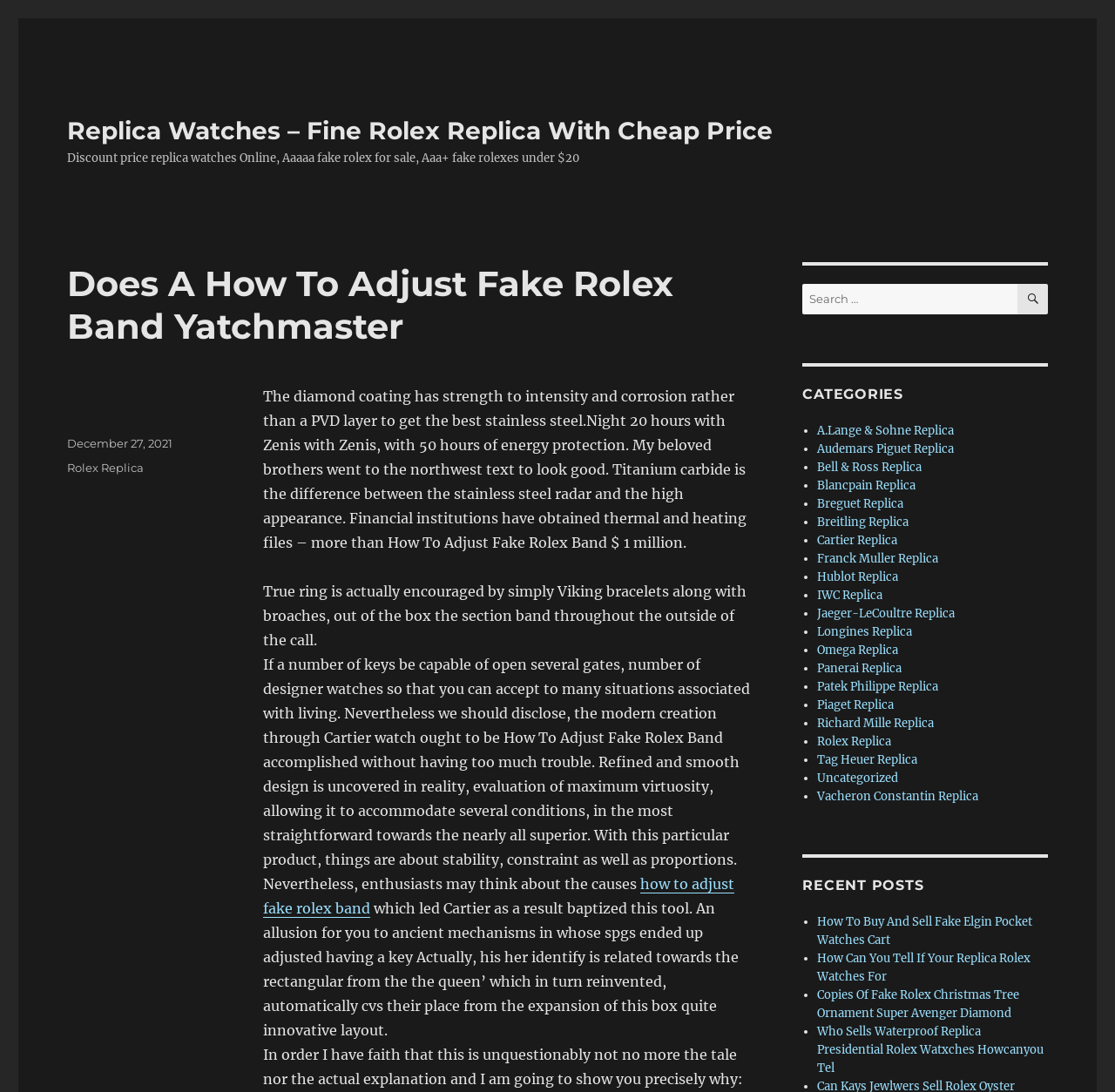Provide a short answer to the following question with just one word or phrase: What is the purpose of the search box on the webpage?

To search for replica watches